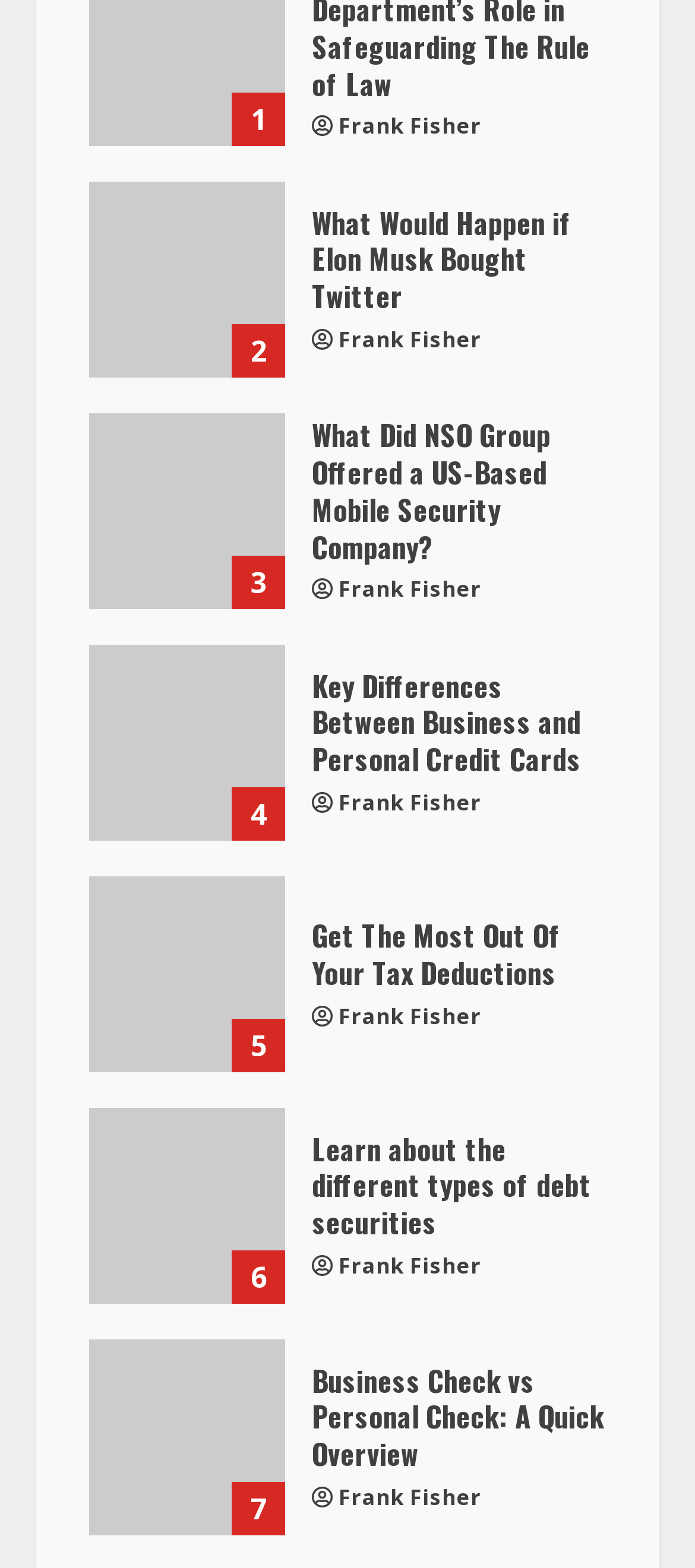Find and specify the bounding box coordinates that correspond to the clickable region for the instruction: "Get information on maximizing tax deductions".

[0.449, 0.585, 0.872, 0.632]